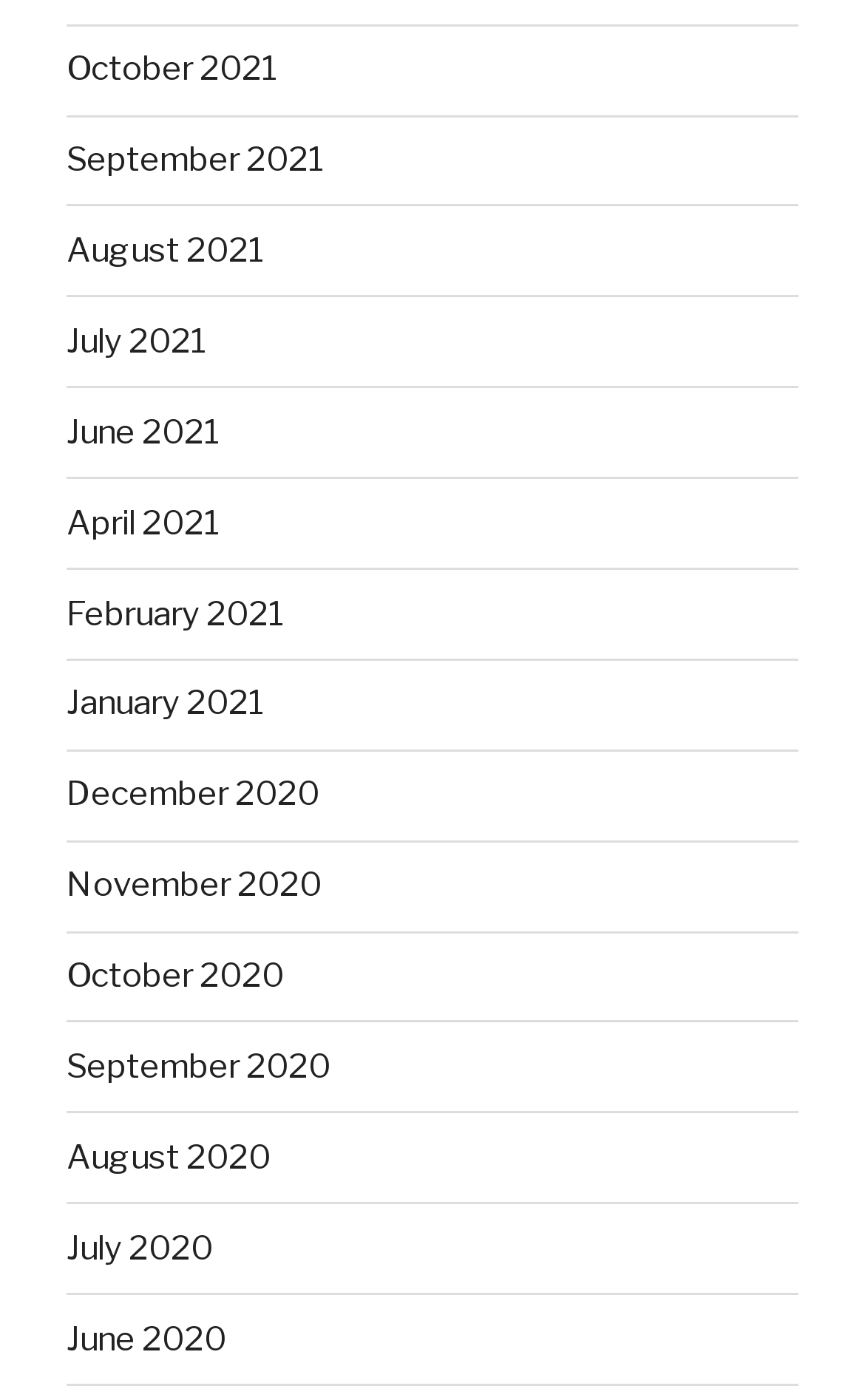How many months are listed in 2021?
Using the visual information, respond with a single word or phrase.

6